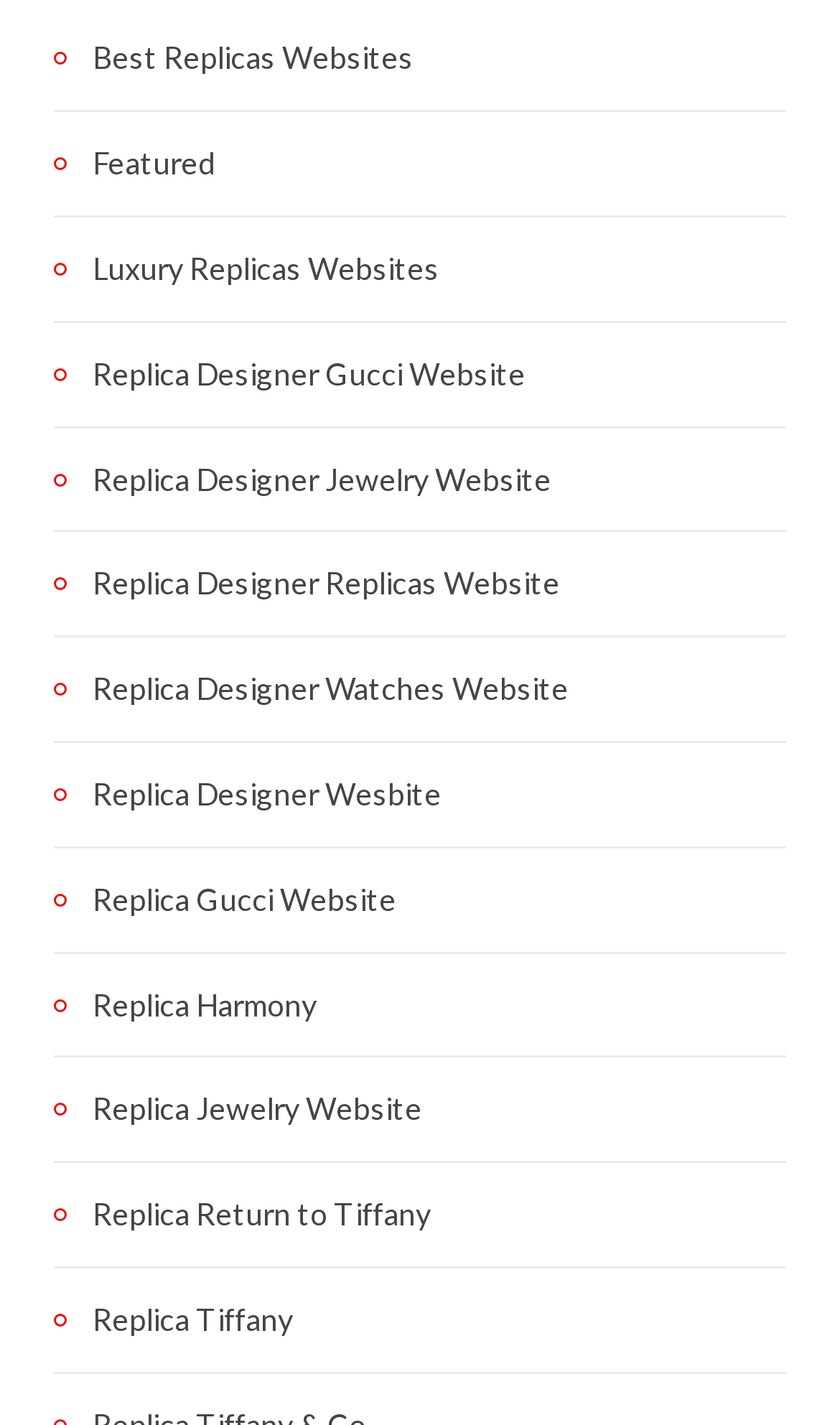Identify the bounding box of the HTML element described as: "Replica Designer Gucci Website".

[0.064, 0.245, 0.626, 0.28]